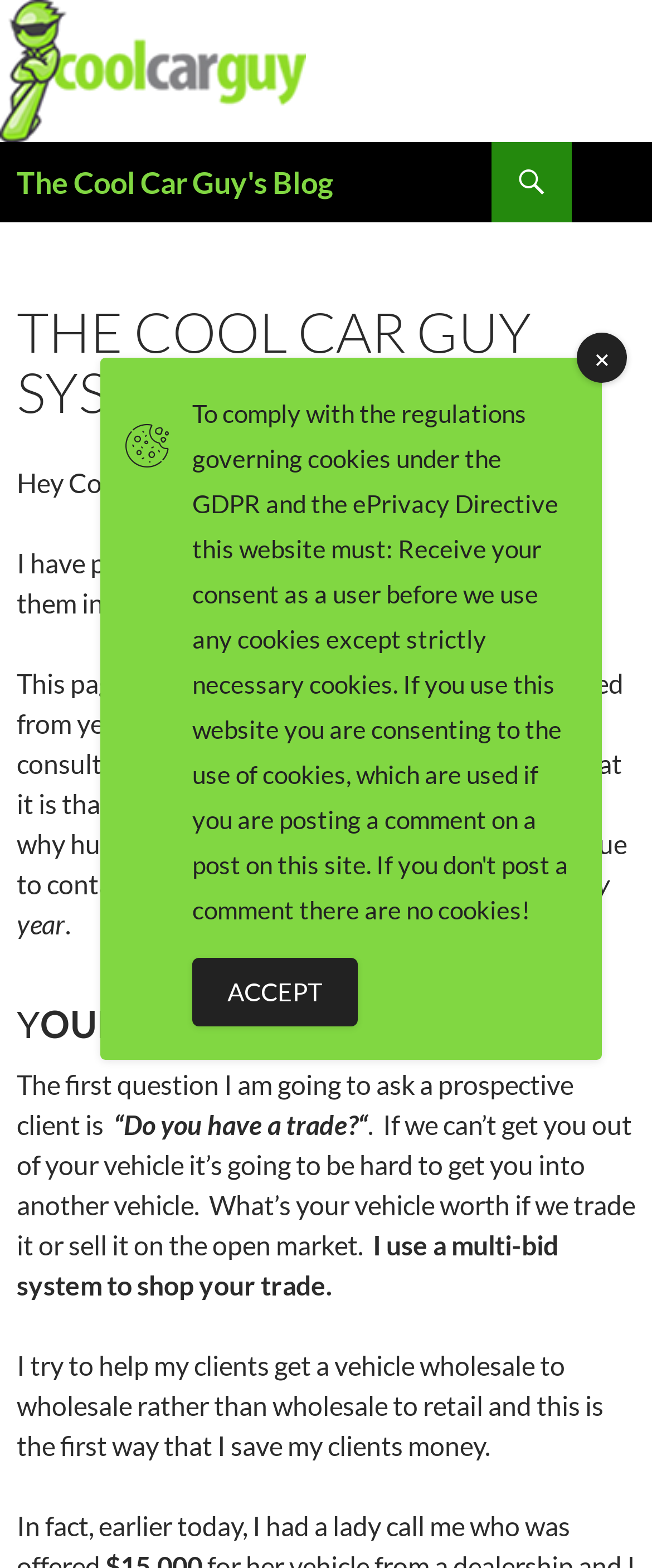What is the author's profession?
Please craft a detailed and exhaustive response to the question.

The question asks for the author's profession, which can be found in the static text element with the text 'years of being a professional automotive consultant'.